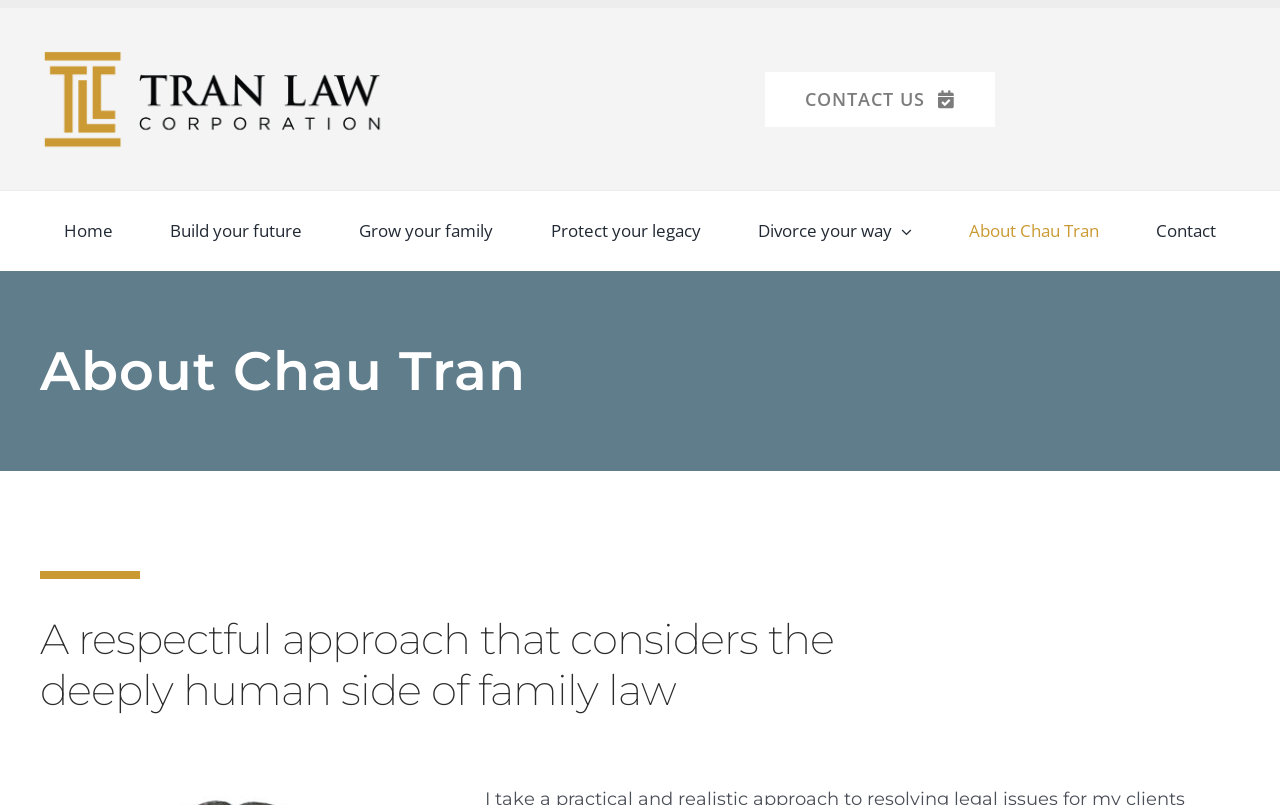Please find the bounding box coordinates of the element that needs to be clicked to perform the following instruction: "Click the Tran Law Corporation Logo". The bounding box coordinates should be four float numbers between 0 and 1, represented as [left, top, right, bottom].

[0.031, 0.056, 0.305, 0.086]